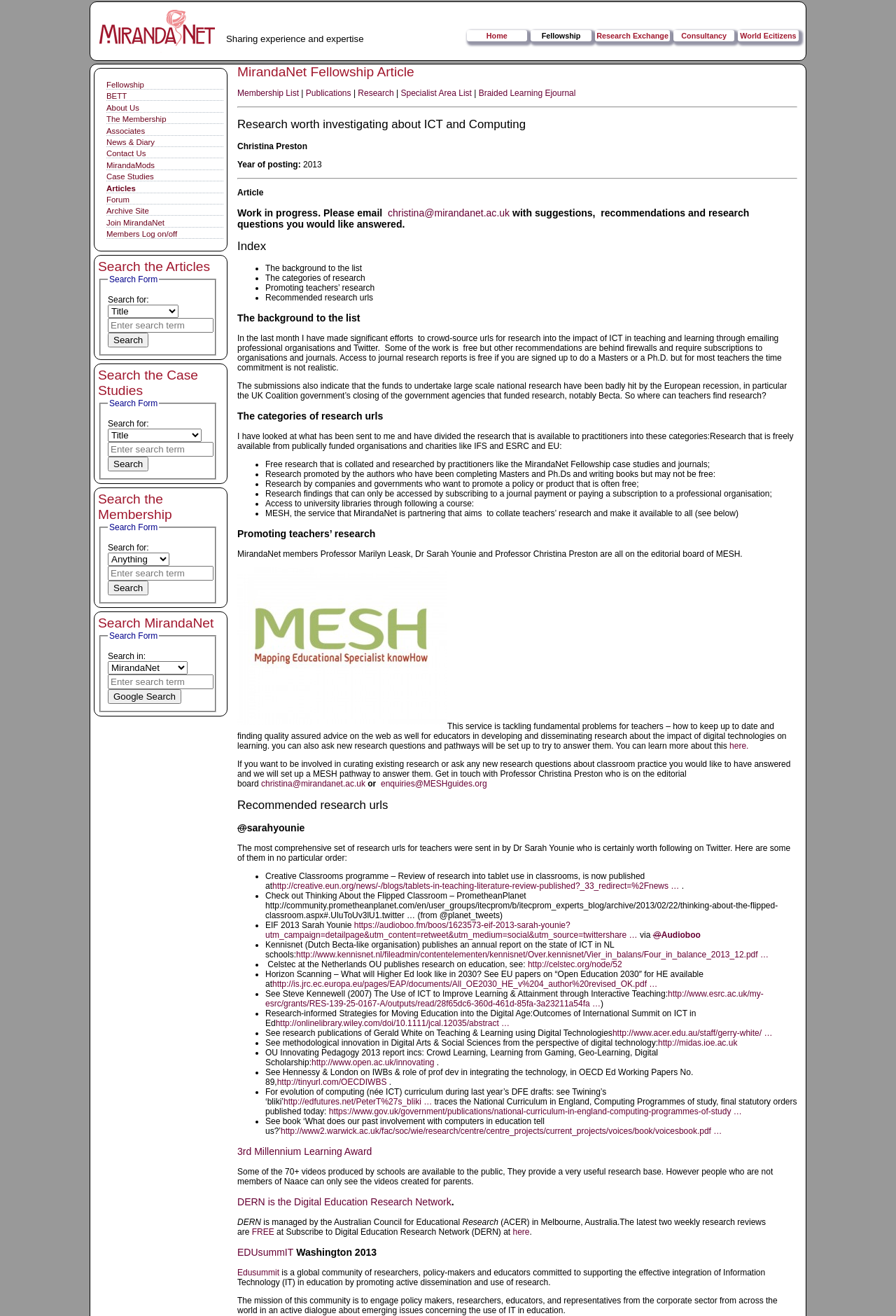Find the bounding box coordinates of the element's region that should be clicked in order to follow the given instruction: "View Research Exchange page". The coordinates should consist of four float numbers between 0 and 1, i.e., [left, top, right, bottom].

[0.664, 0.023, 0.748, 0.032]